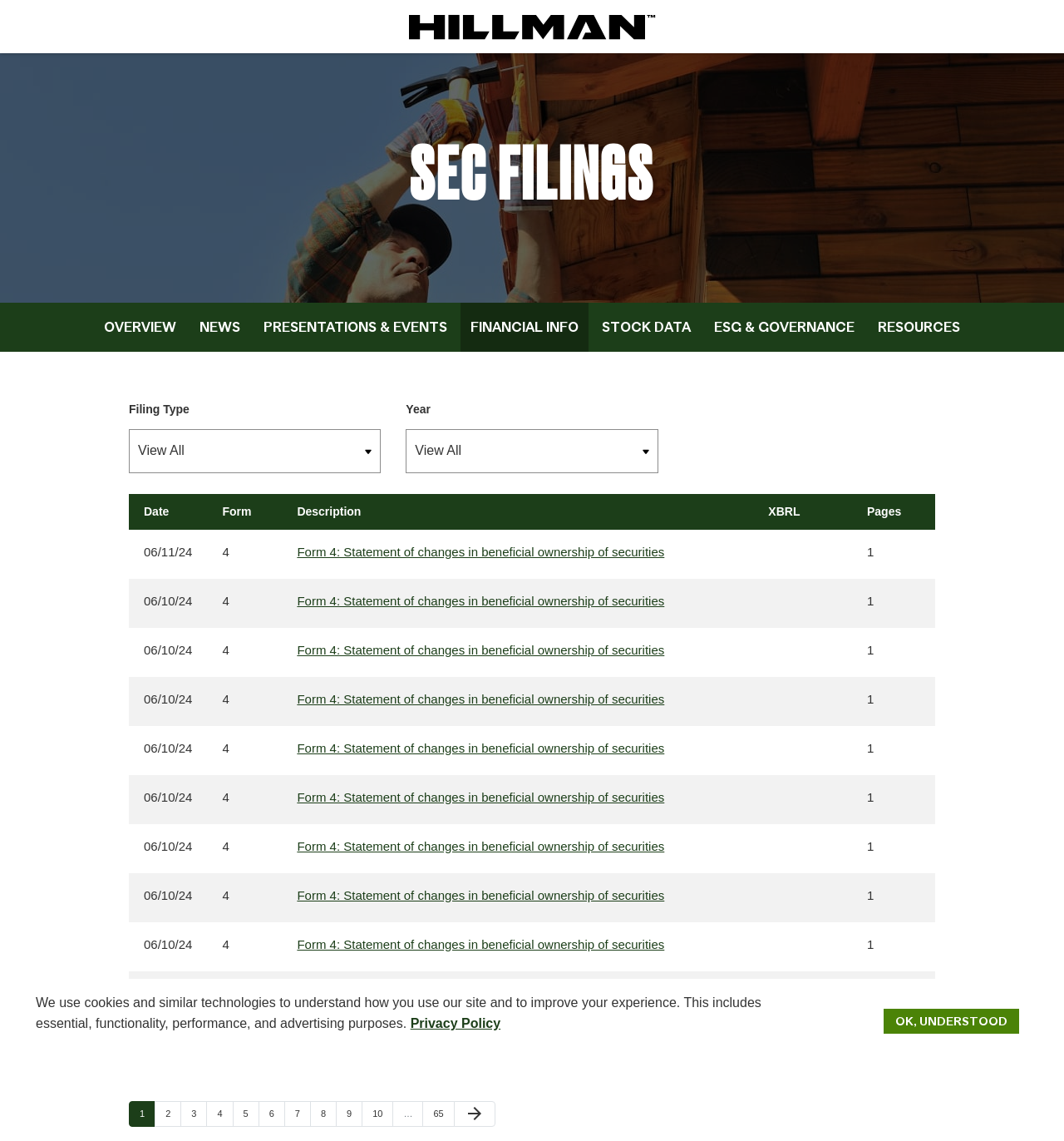Identify the bounding box coordinates for the element you need to click to achieve the following task: "Choose a year". Provide the bounding box coordinates as four float numbers between 0 and 1, in the form [left, top, right, bottom].

[0.382, 0.376, 0.618, 0.415]